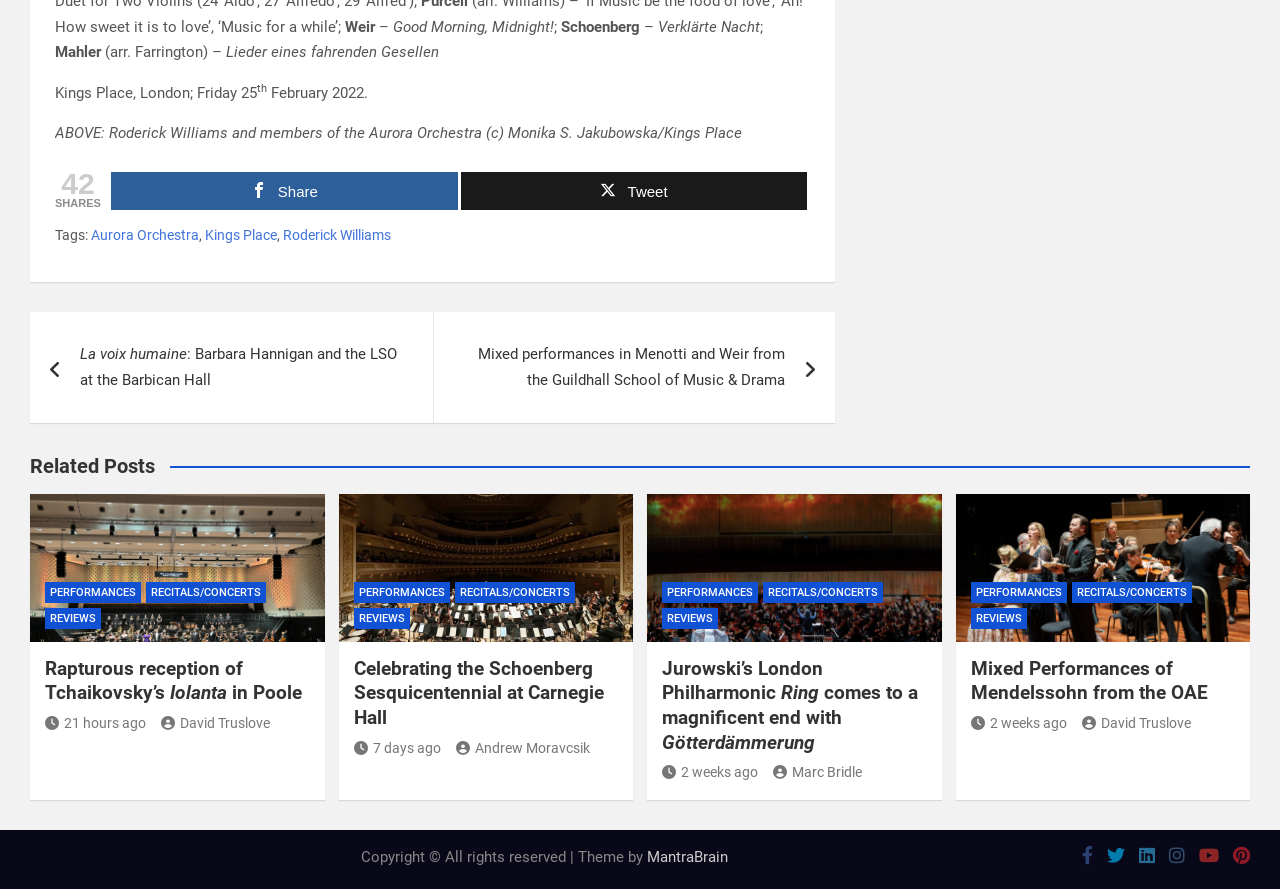What is the name of the composer mentioned?
From the image, provide a succinct answer in one word or a short phrase.

Schoenberg